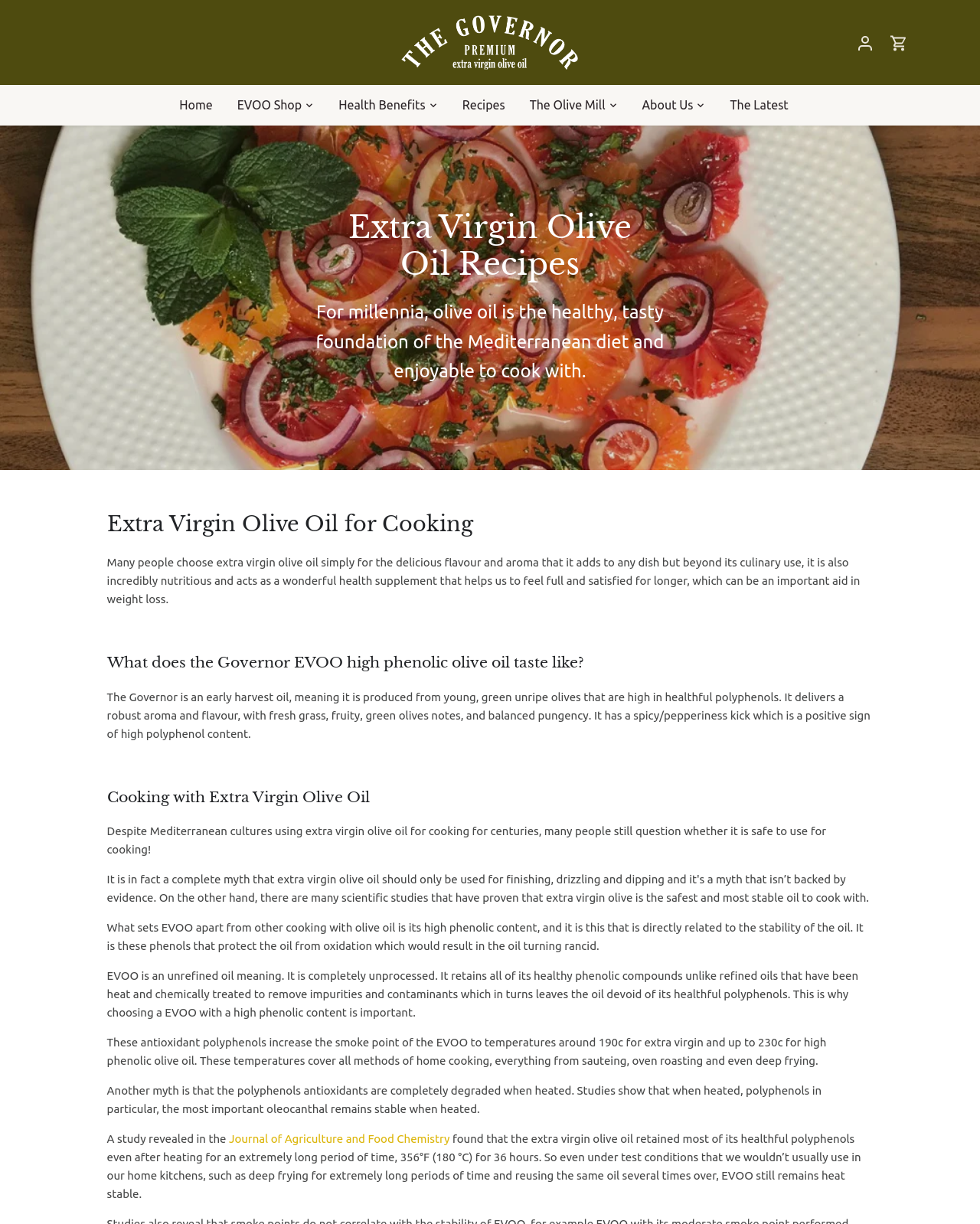Please determine the bounding box coordinates of the element's region to click in order to carry out the following instruction: "View the EVOO shop". The coordinates should be four float numbers between 0 and 1, i.e., [left, top, right, bottom].

[0.229, 0.069, 0.32, 0.102]